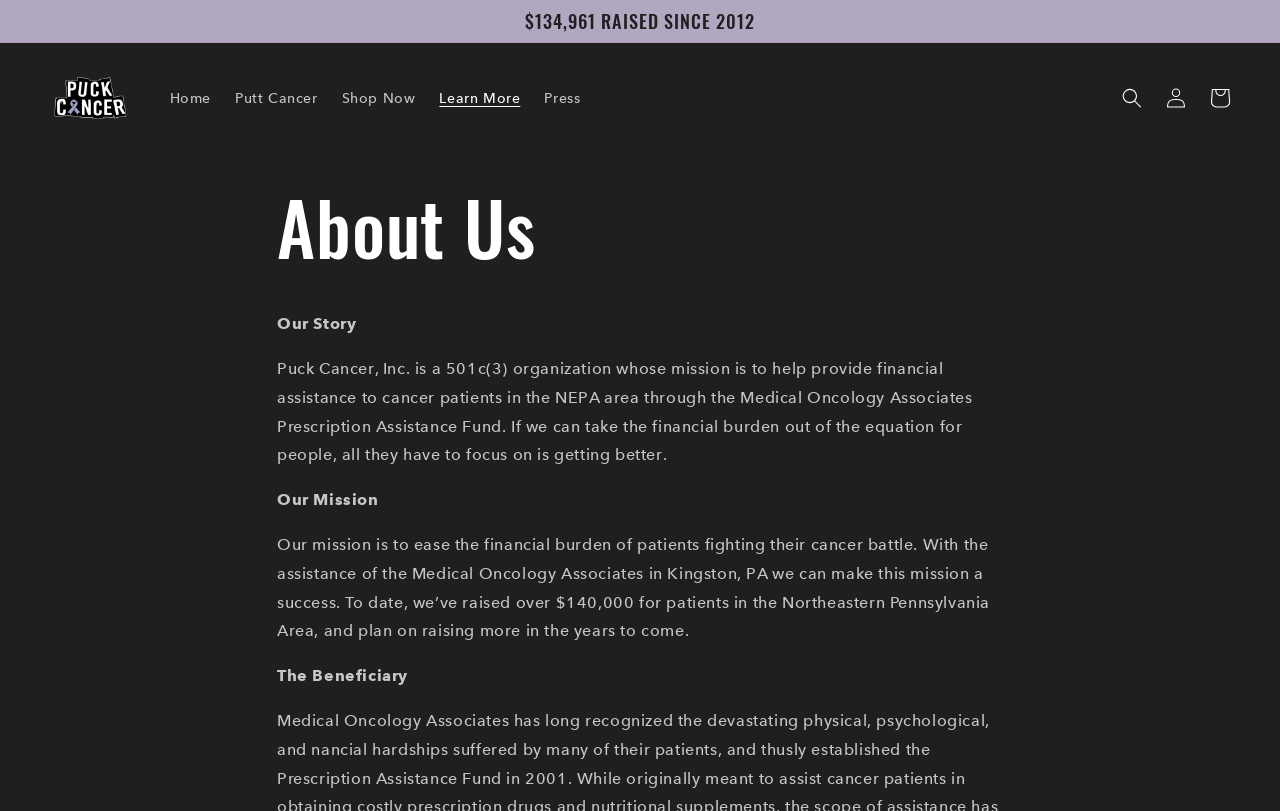Create an elaborate caption for the webpage.

The webpage is about Puck Cancer, Inc., a 501c(3) organization that provides financial assistance to cancer patients in the Northeastern Pennsylvania Area. 

At the top of the page, there is an announcement section with a large text stating "$134,961 RAISED SINCE 2012". Below this section, there is a navigation menu with links to "Home", "Putt Cancer", "Shop Now", "Learn More", and "Press". 

To the right of the navigation menu, there is a search button and links to "Log in" and "Cart". 

The main content of the page is divided into sections. The first section has a heading "About Us" and describes the organization's mission to help provide financial assistance to cancer patients. The text explains that the organization aims to ease the financial burden of patients fighting cancer, allowing them to focus on getting better. 

Below this section, there is another section with a heading "Our Mission" that further elaborates on the organization's goal to assist patients in the Northeastern Pennsylvania Area. The text mentions that the organization has raised over $140,000 for patients and plans to continue raising more in the years to come. 

The final section is about the beneficiary, Medical Oncology Associates, which established the Prescription Assistance Fund in 2001 to assist cancer patients.